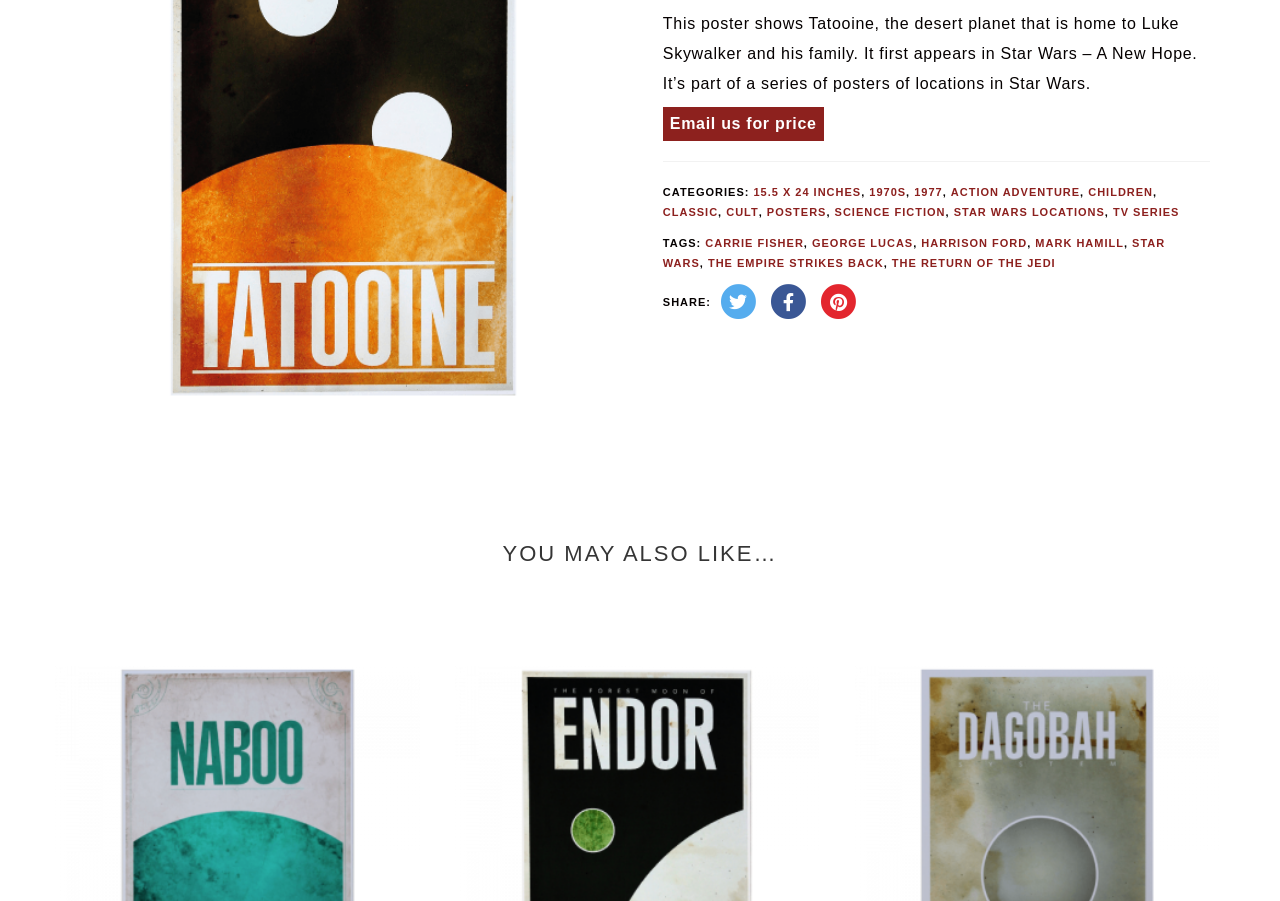Locate the UI element that matches the description Star Wars Locations in the webpage screenshot. Return the bounding box coordinates in the format (top-left x, top-left y, bottom-right x, bottom-right y), with values ranging from 0 to 1.

[0.745, 0.229, 0.863, 0.242]